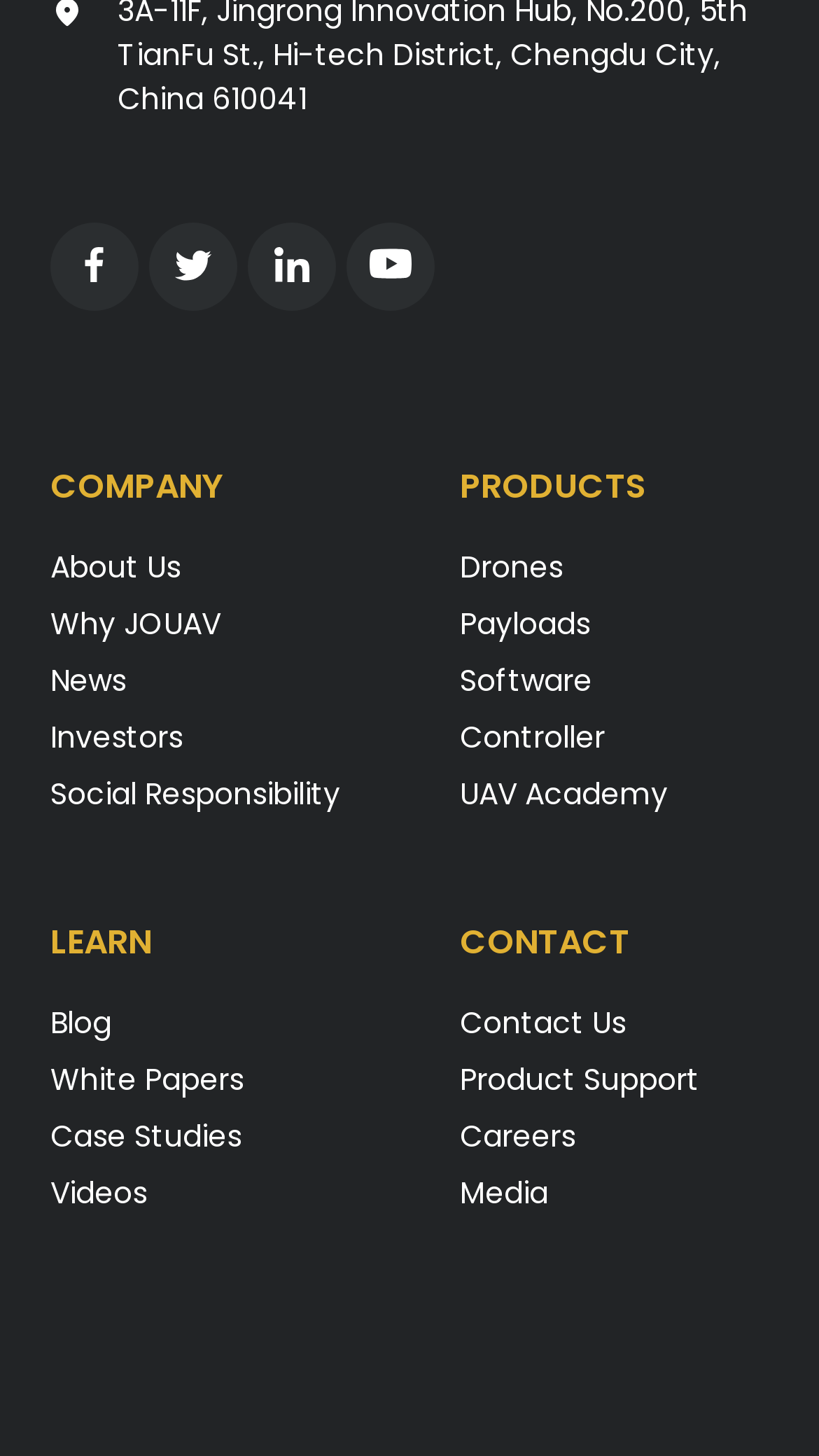How many main sections are there on the webpage?
Please give a detailed and thorough answer to the question, covering all relevant points.

I identified the main sections on the webpage by looking at the headings, which are COMPANY, PRODUCTS, and CONTACT.